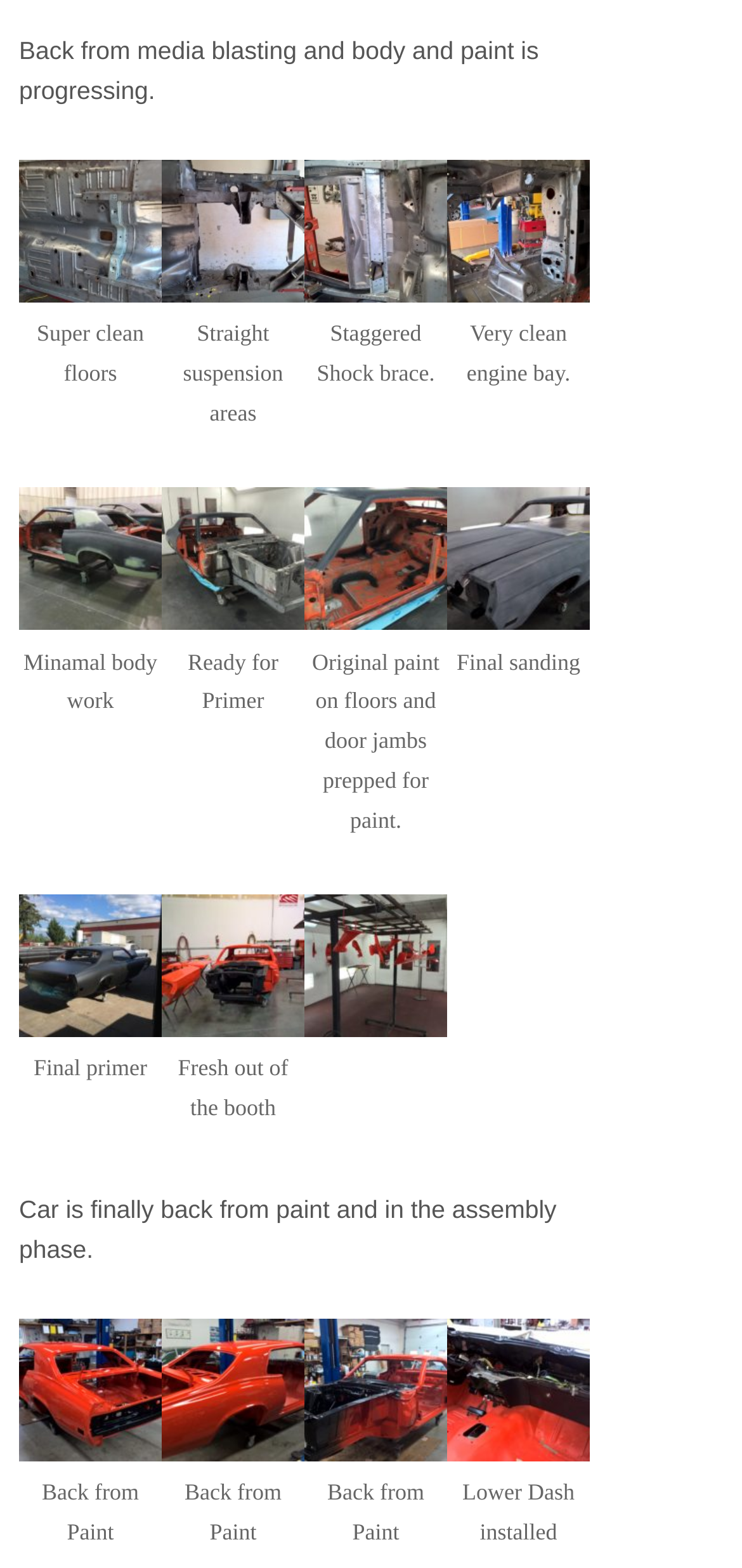Please find the bounding box coordinates of the section that needs to be clicked to achieve this instruction: "Read about Super clean floors".

[0.05, 0.204, 0.194, 0.247]